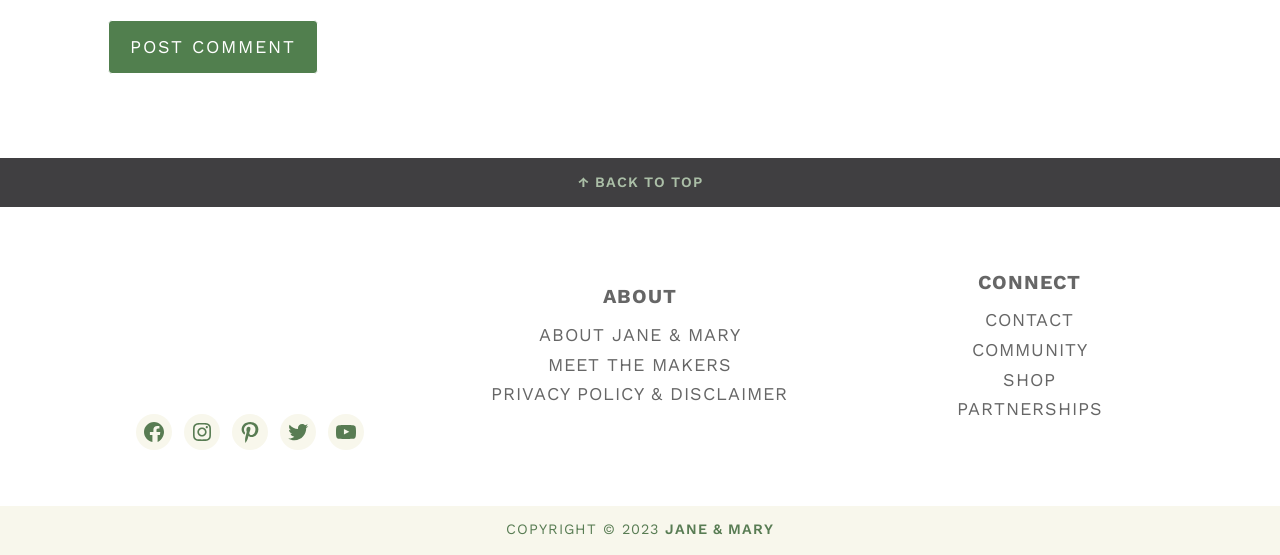Return the bounding box coordinates of the UI element that corresponds to this description: "CLICK for Lecture Sponsorship". The coordinates must be given as four float numbers in the range of 0 and 1, [left, top, right, bottom].

None